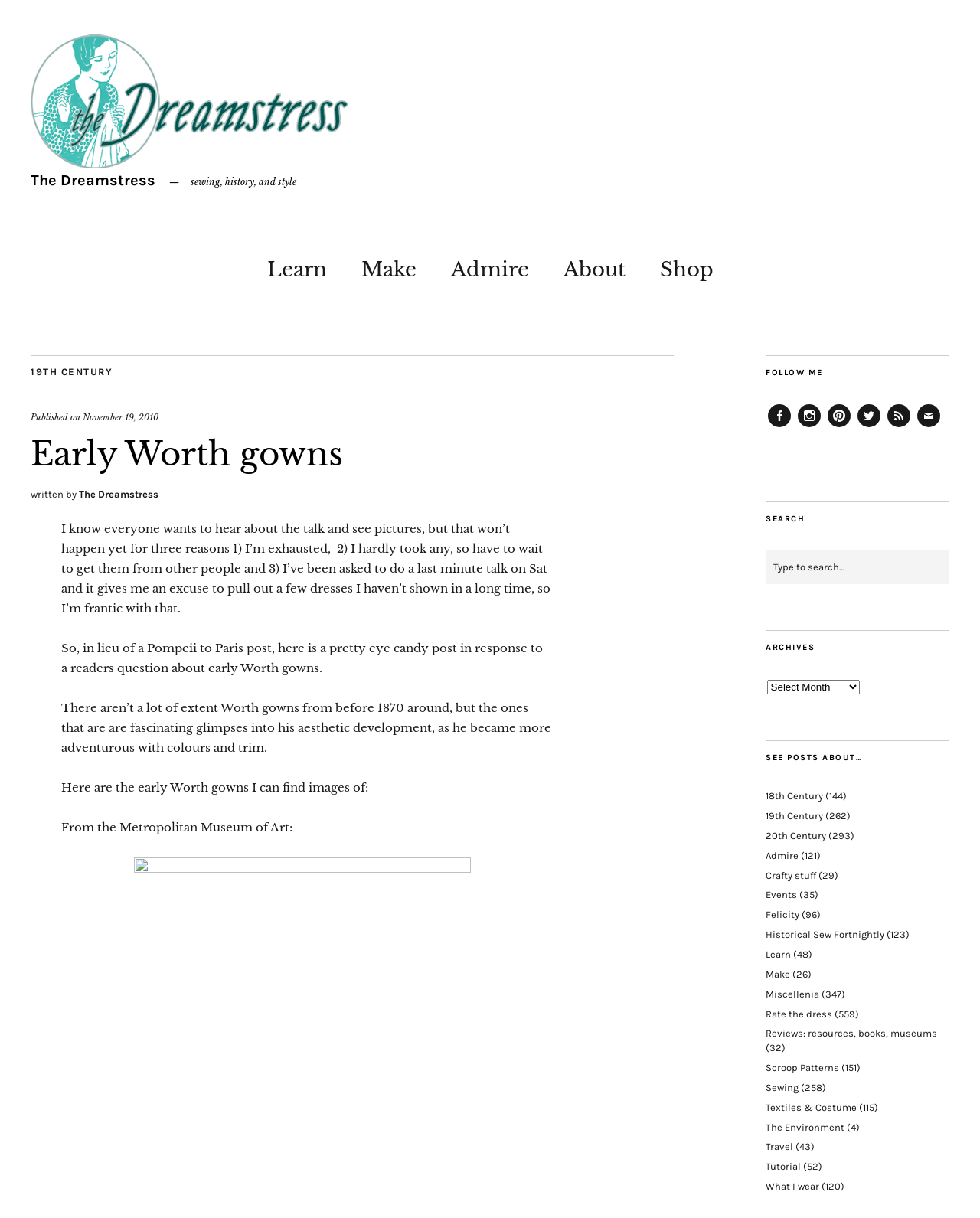Please specify the bounding box coordinates of the region to click in order to perform the following instruction: "Read about 19th Century".

[0.781, 0.665, 0.84, 0.674]